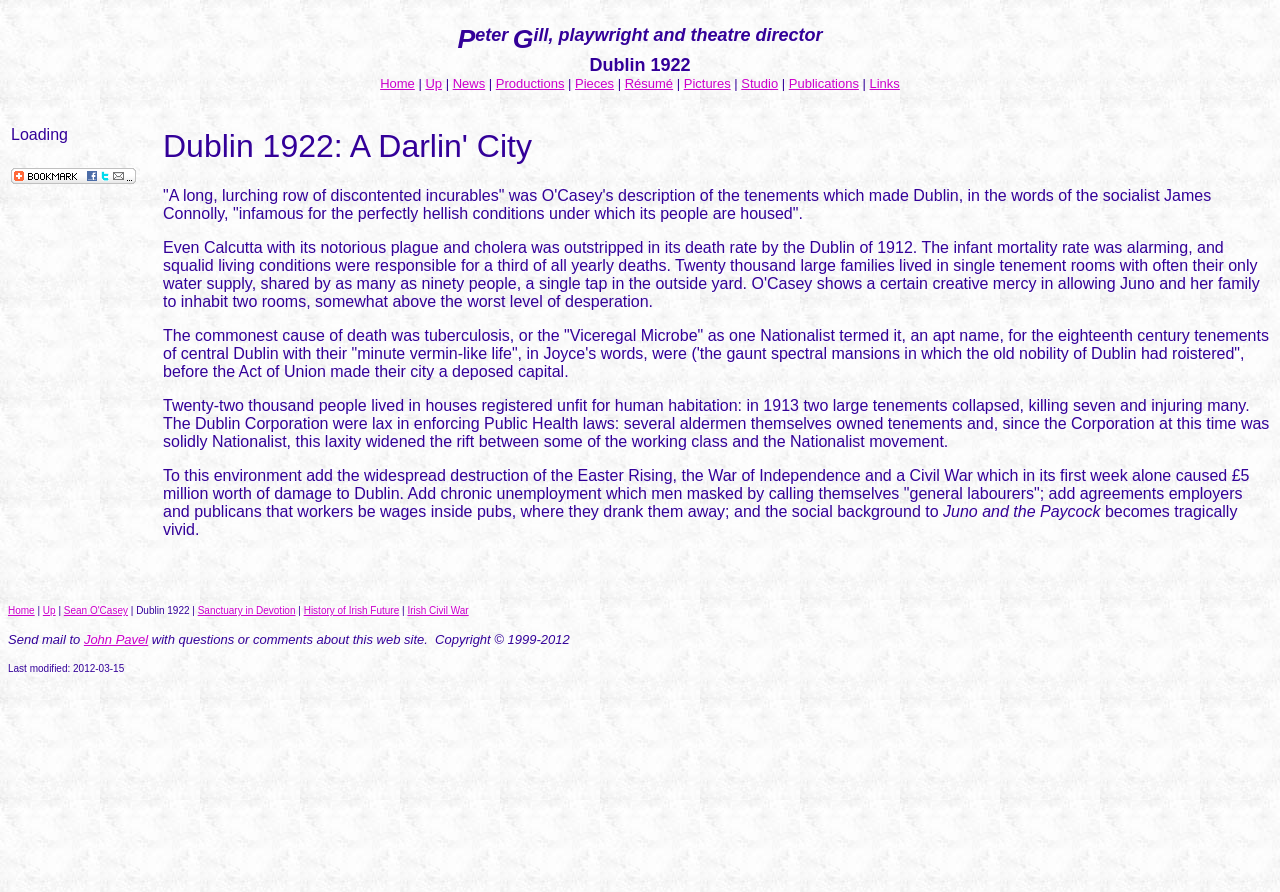Answer briefly with one word or phrase:
Who is the author of the webpage?

John Pavel